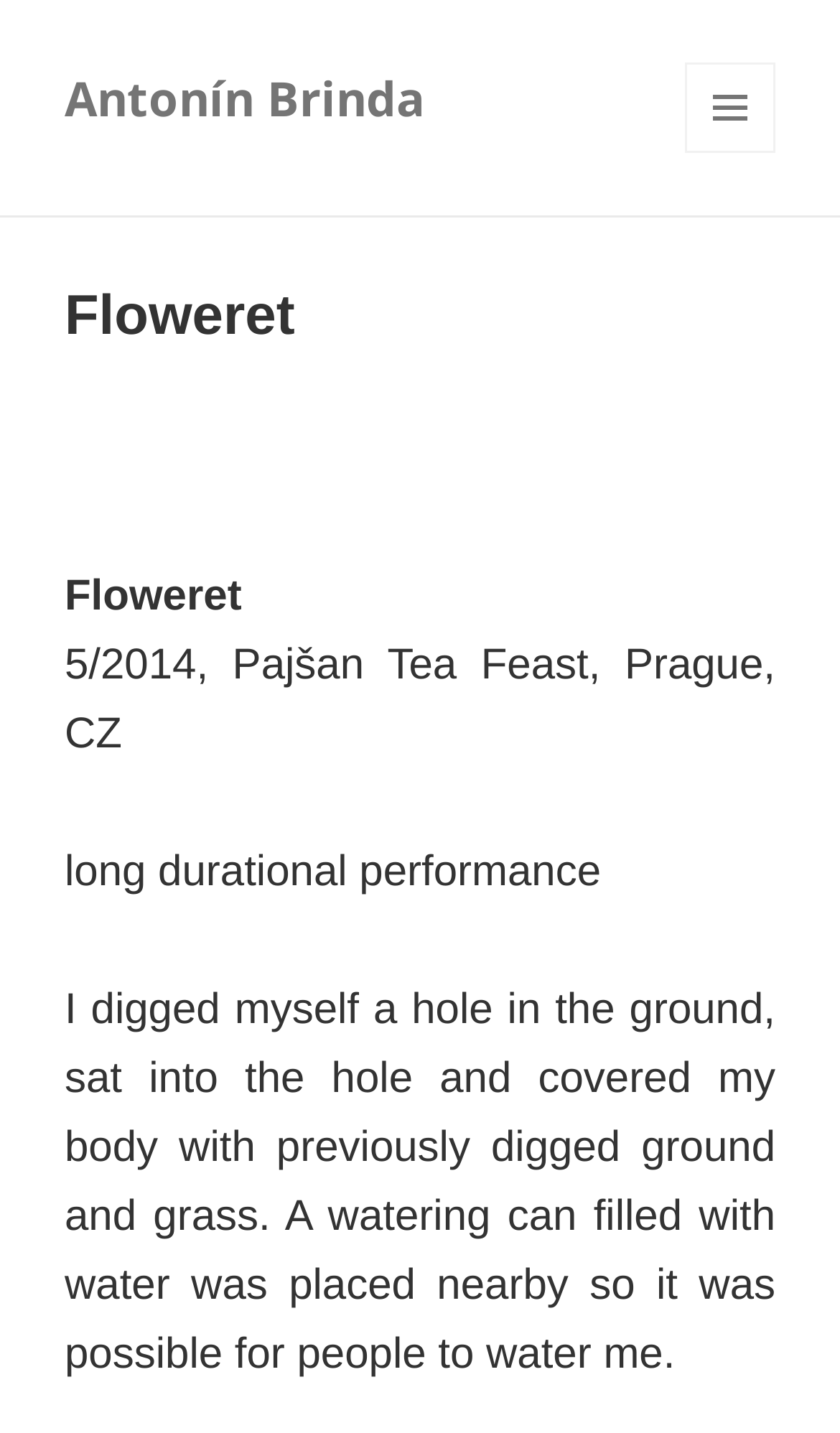Determine the bounding box coordinates of the UI element that matches the following description: "Antonín Brinda". The coordinates should be four float numbers between 0 and 1 in the format [left, top, right, bottom].

[0.077, 0.045, 0.505, 0.09]